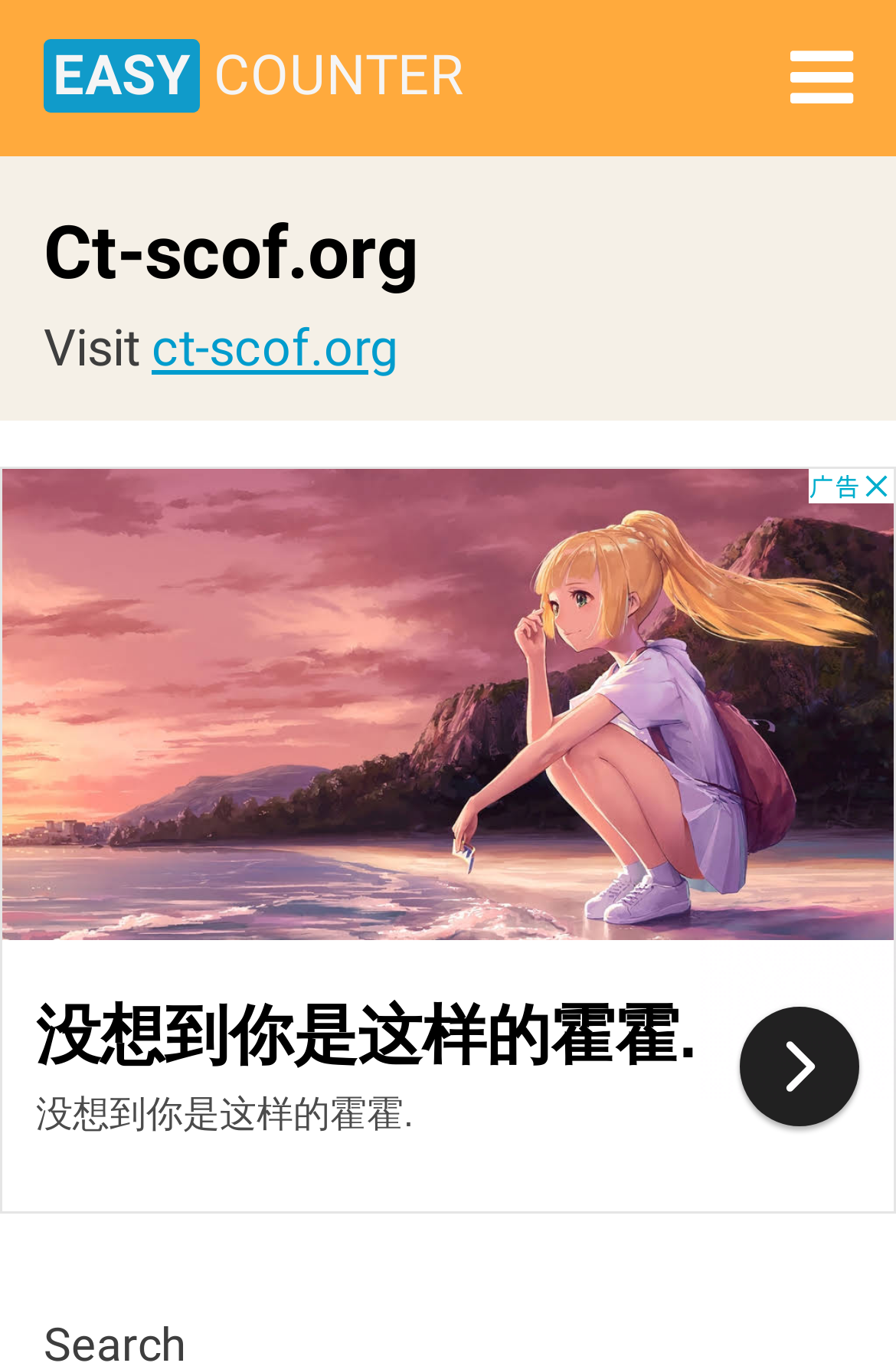Using the format (top-left x, top-left y, bottom-right x, bottom-right y), and given the element description, identify the bounding box coordinates within the screenshot: parent_node: EASYCOUNTER

[0.882, 0.025, 0.951, 0.089]